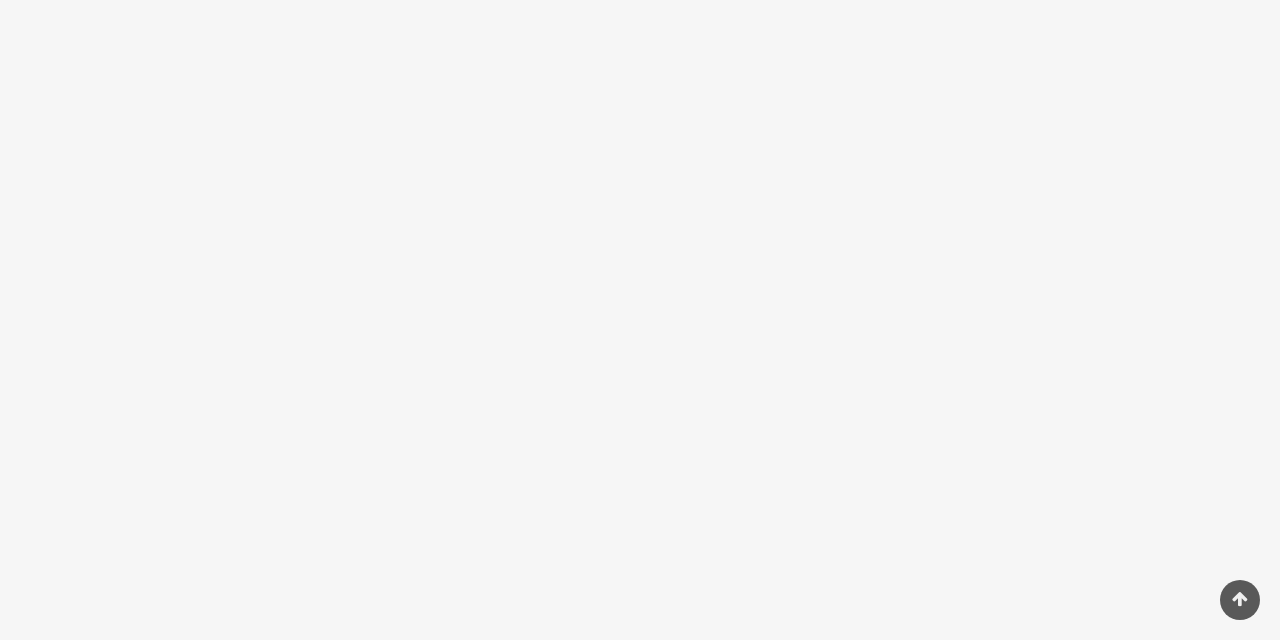Given the element description: "parent_node: Downloads title="Back to Top"", predict the bounding box coordinates of this UI element. The coordinates must be four float numbers between 0 and 1, given as [left, top, right, bottom].

[0.953, 0.906, 0.984, 0.969]